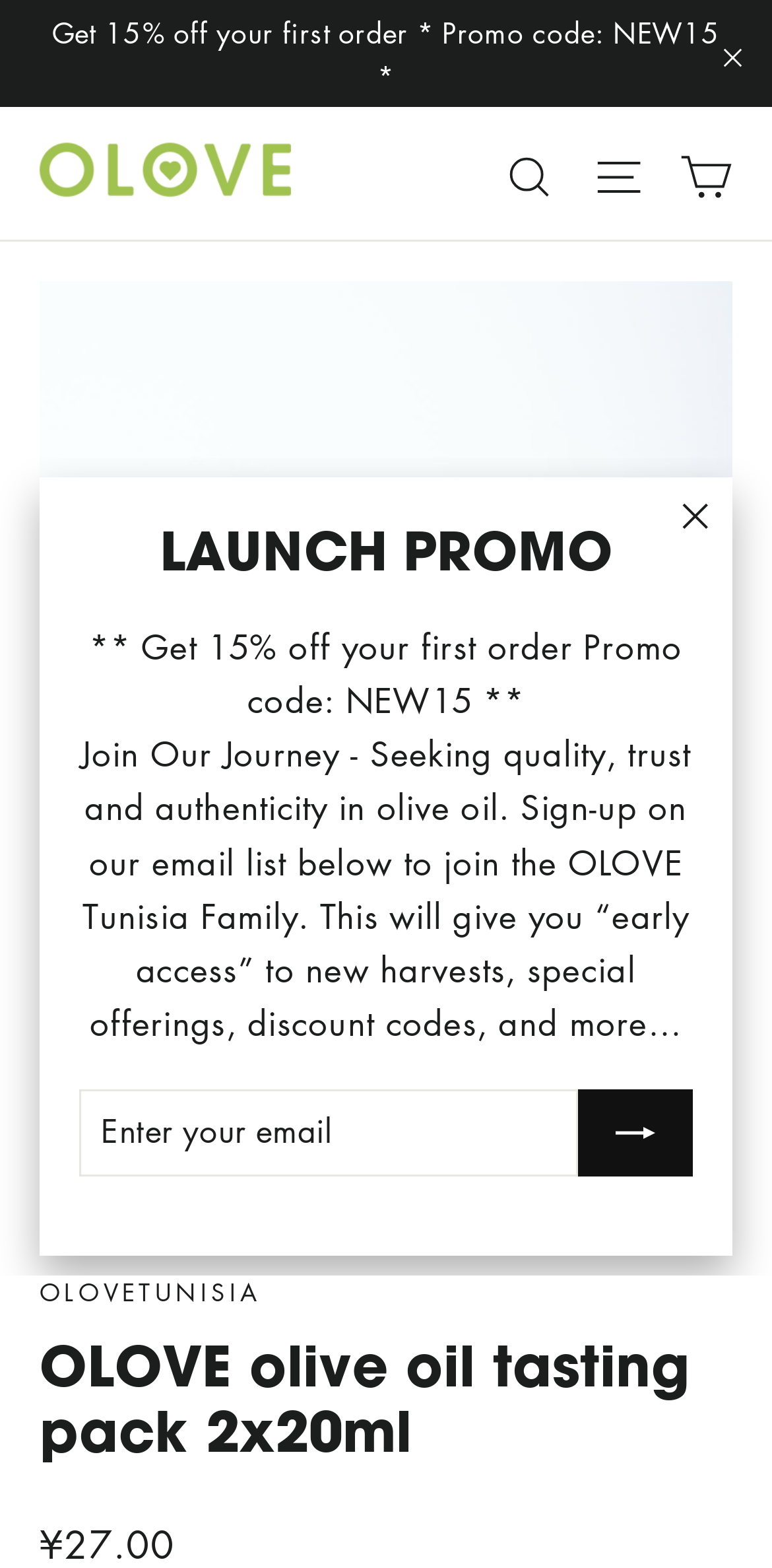How many buttons are there in the promo section?
Please provide a comprehensive answer based on the details in the screenshot.

I counted the number of buttons in the promo section by looking at the buttons 'SUBSCRIBE' and 'Close (esc)' which are both within the promo section, hence there are 2 buttons.